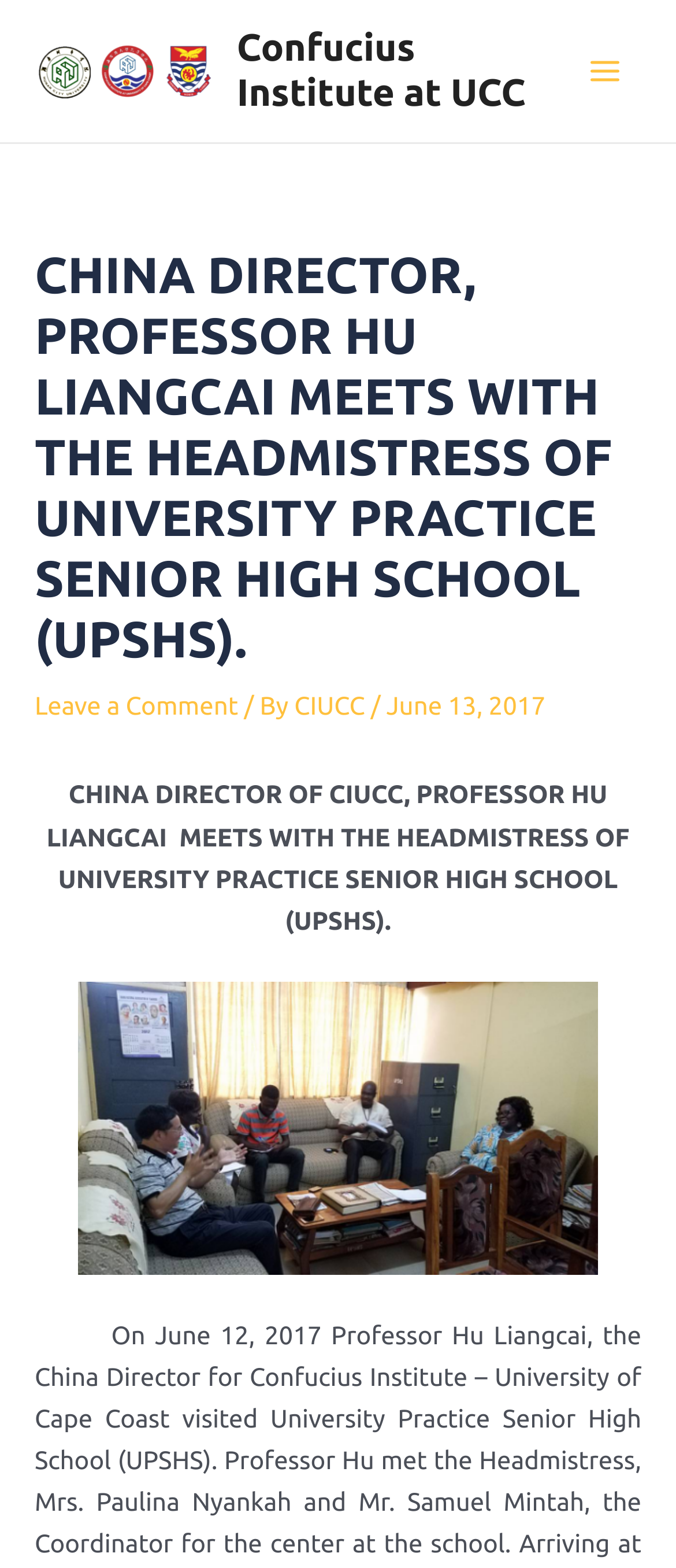Find the bounding box of the element with the following description: "Leave a Comment". The coordinates must be four float numbers between 0 and 1, formatted as [left, top, right, bottom].

[0.051, 0.44, 0.352, 0.459]